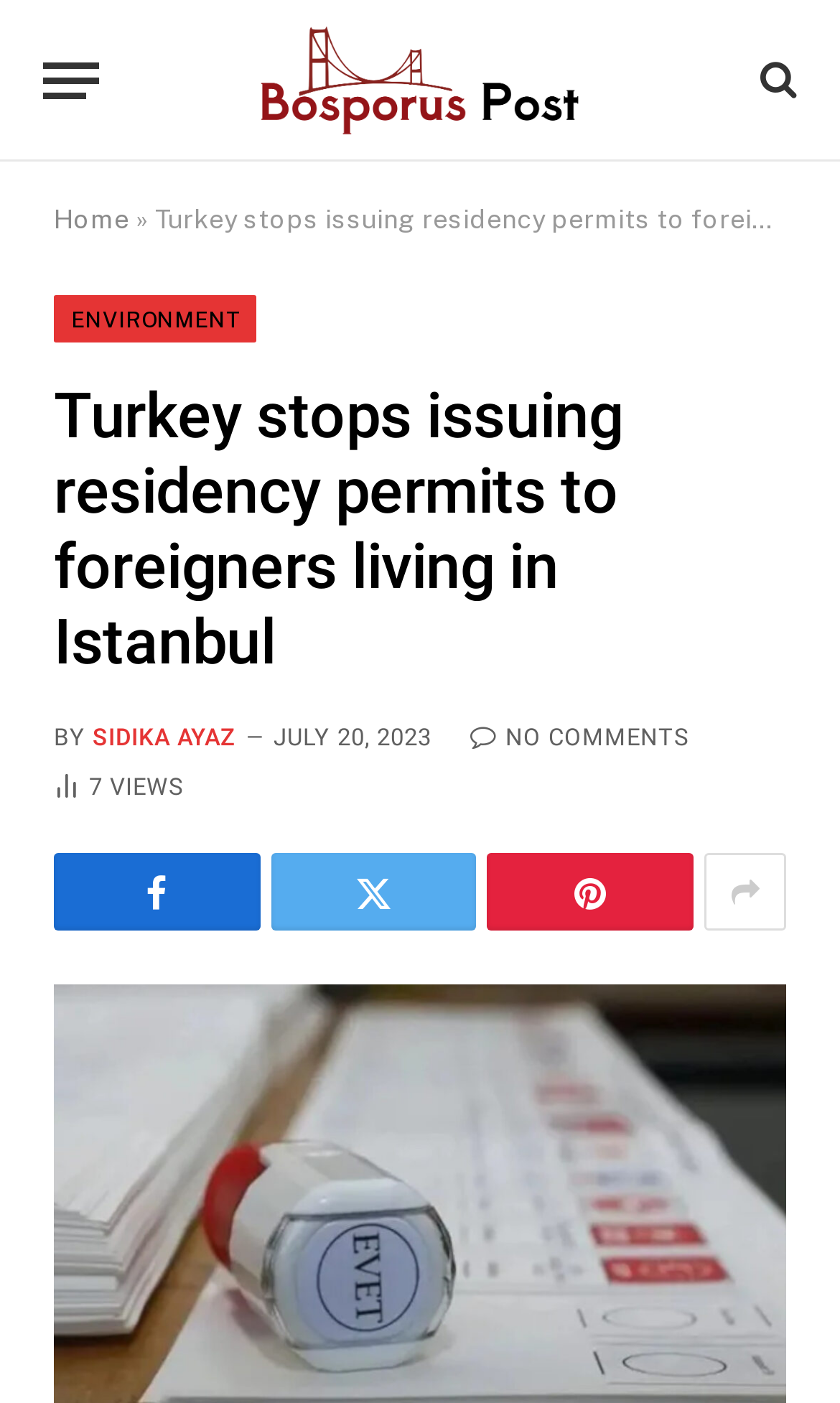Locate the bounding box coordinates of the element you need to click to accomplish the task described by this instruction: "Click the menu button".

[0.051, 0.023, 0.118, 0.092]